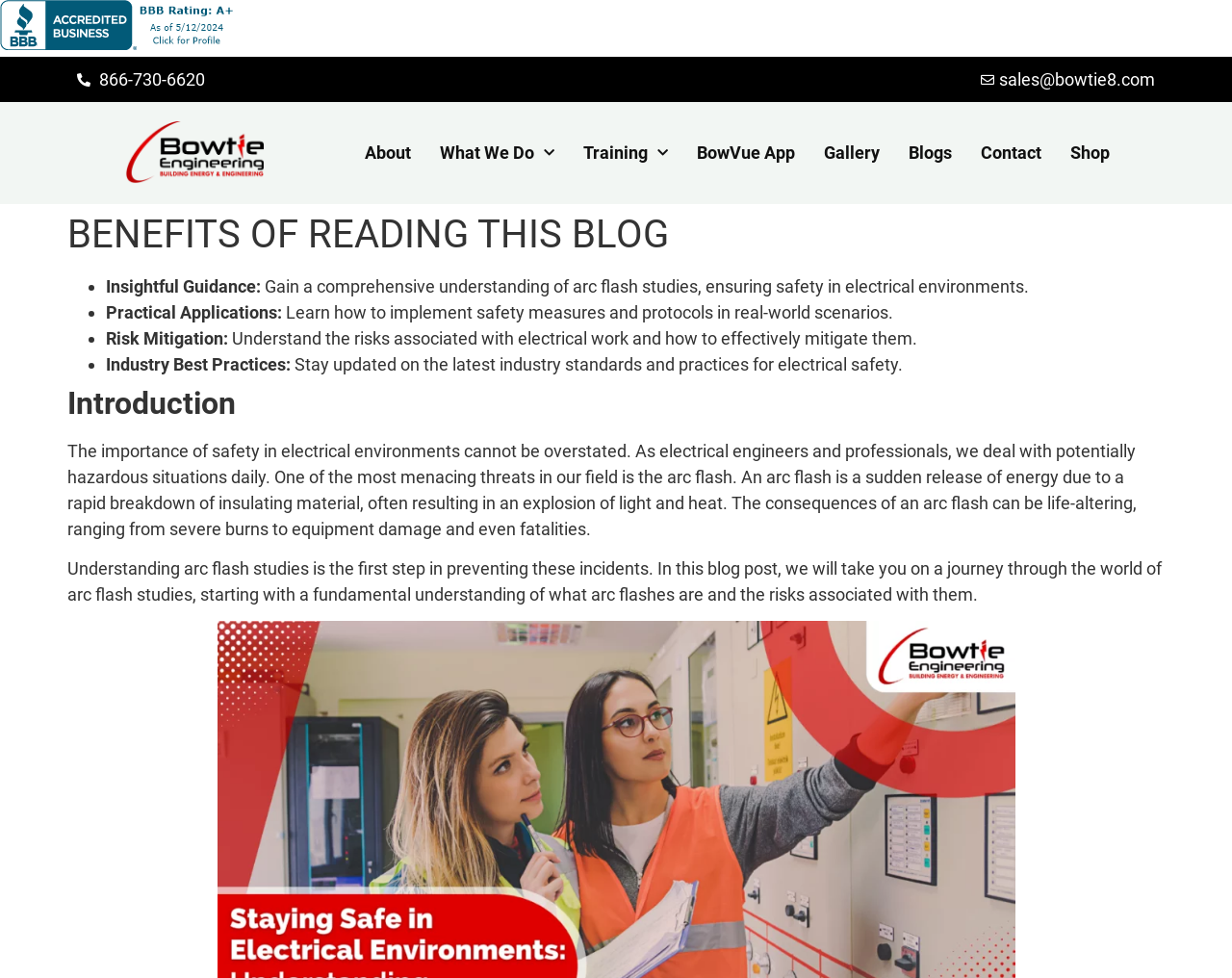Please identify the bounding box coordinates of the element I should click to complete this instruction: 'Click the 'About' link'. The coordinates should be given as four float numbers between 0 and 1, like this: [left, top, right, bottom].

[0.296, 0.147, 0.334, 0.166]